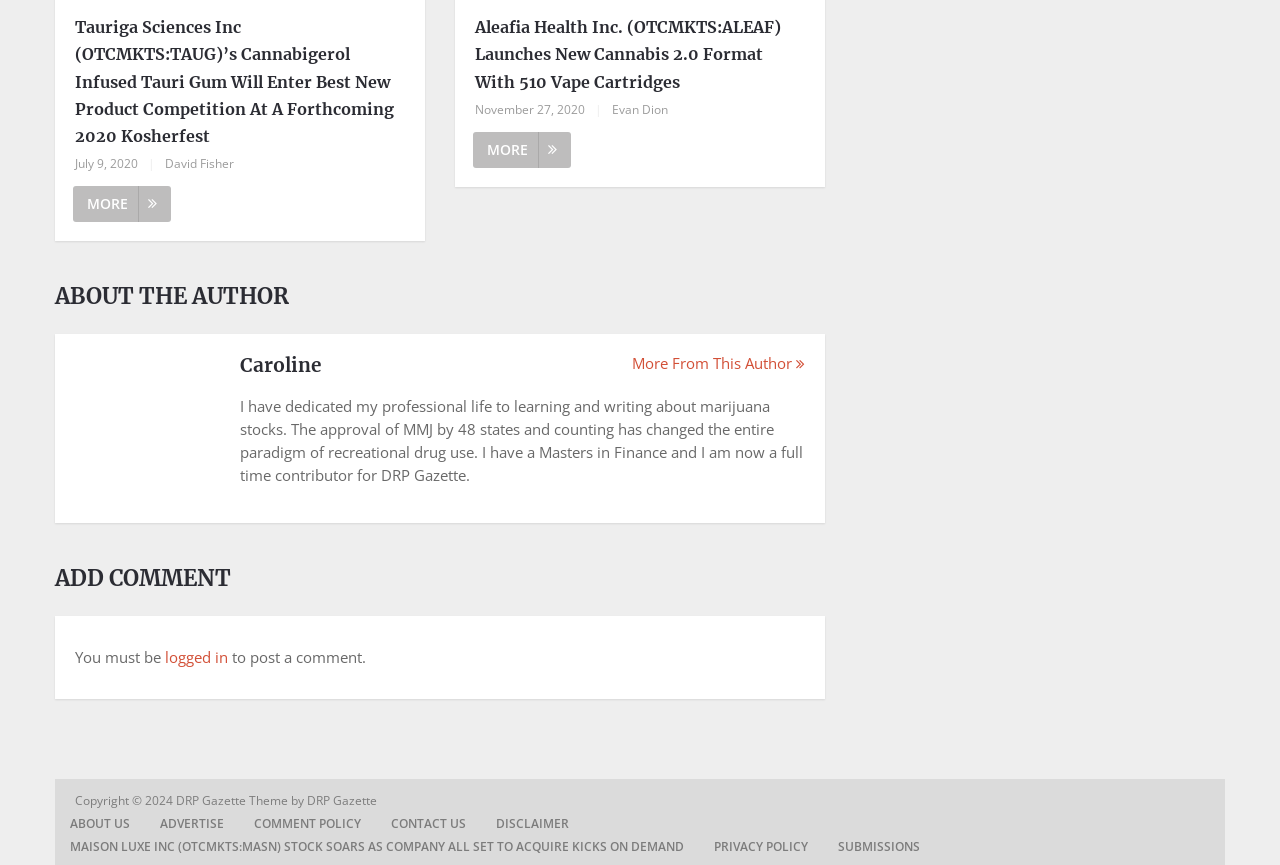How many articles are on the front page?
Using the screenshot, give a one-word or short phrase answer.

2